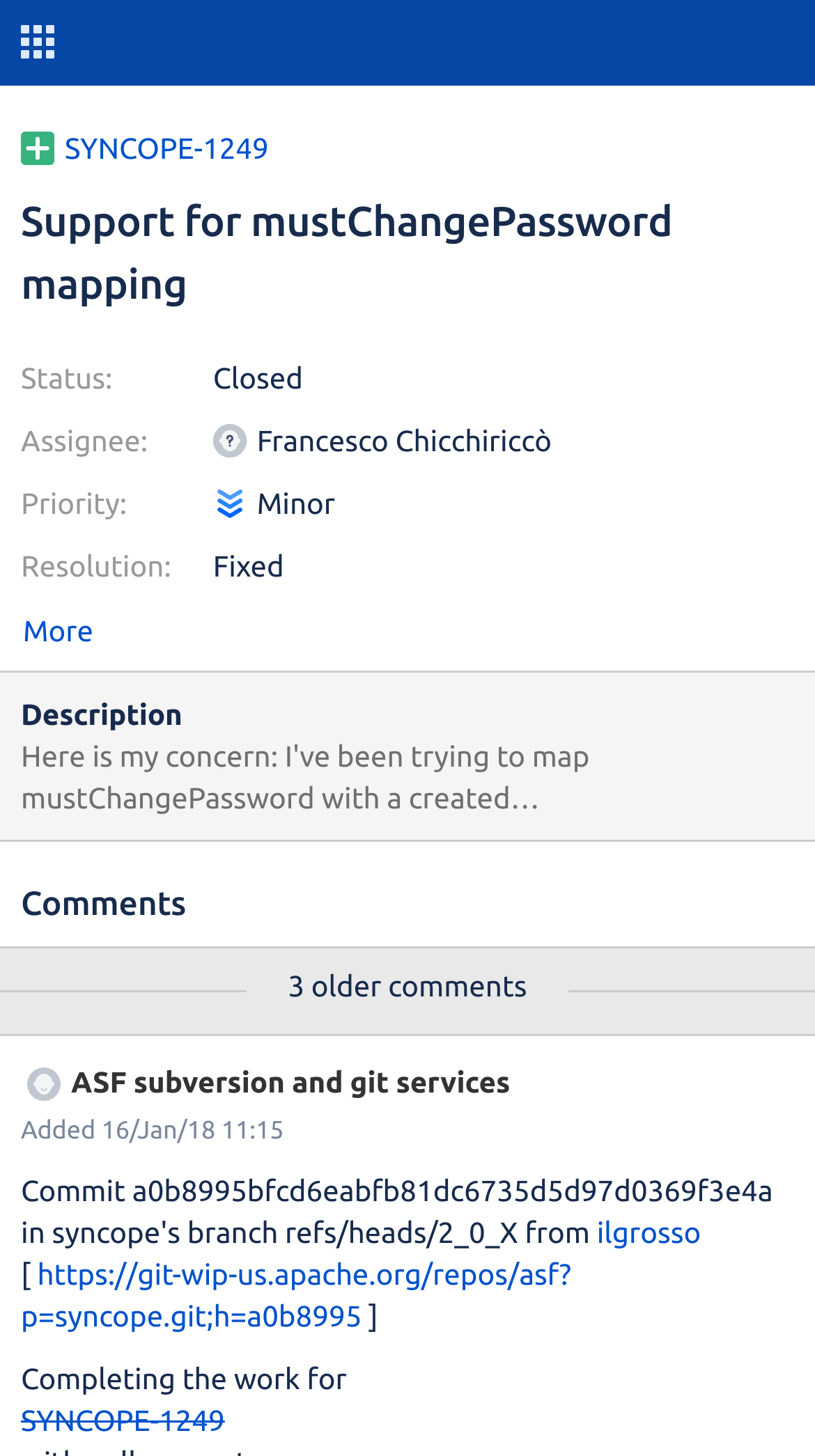What is the priority of this issue?
Identify the answer in the screenshot and reply with a single word or phrase.

Minor